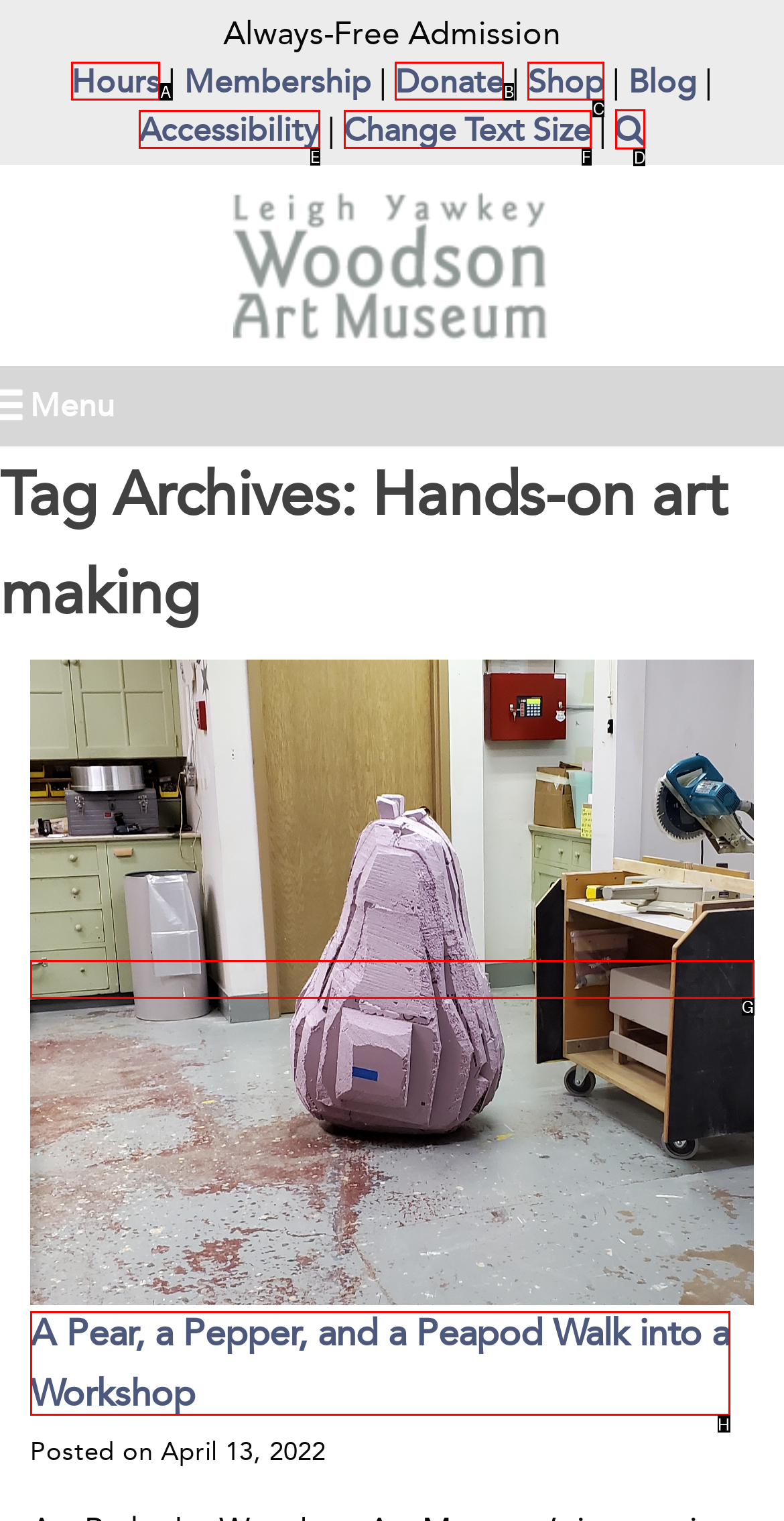Indicate the HTML element that should be clicked to perform the task: Learn about airSlate workflows Reply with the letter corresponding to the chosen option.

None